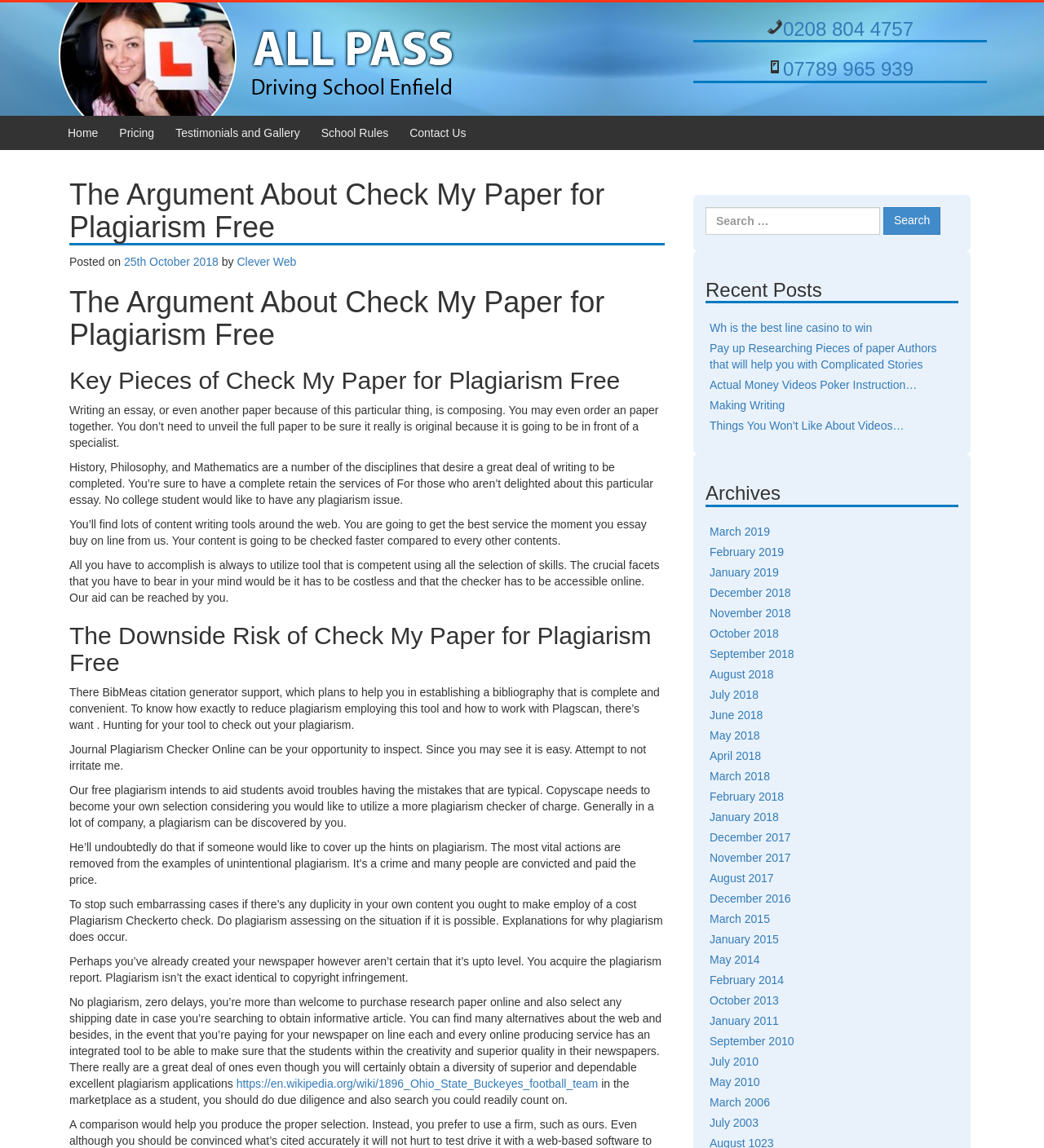Given the description "0208 804 4757", provide the bounding box coordinates of the corresponding UI element.

[0.75, 0.016, 0.875, 0.035]